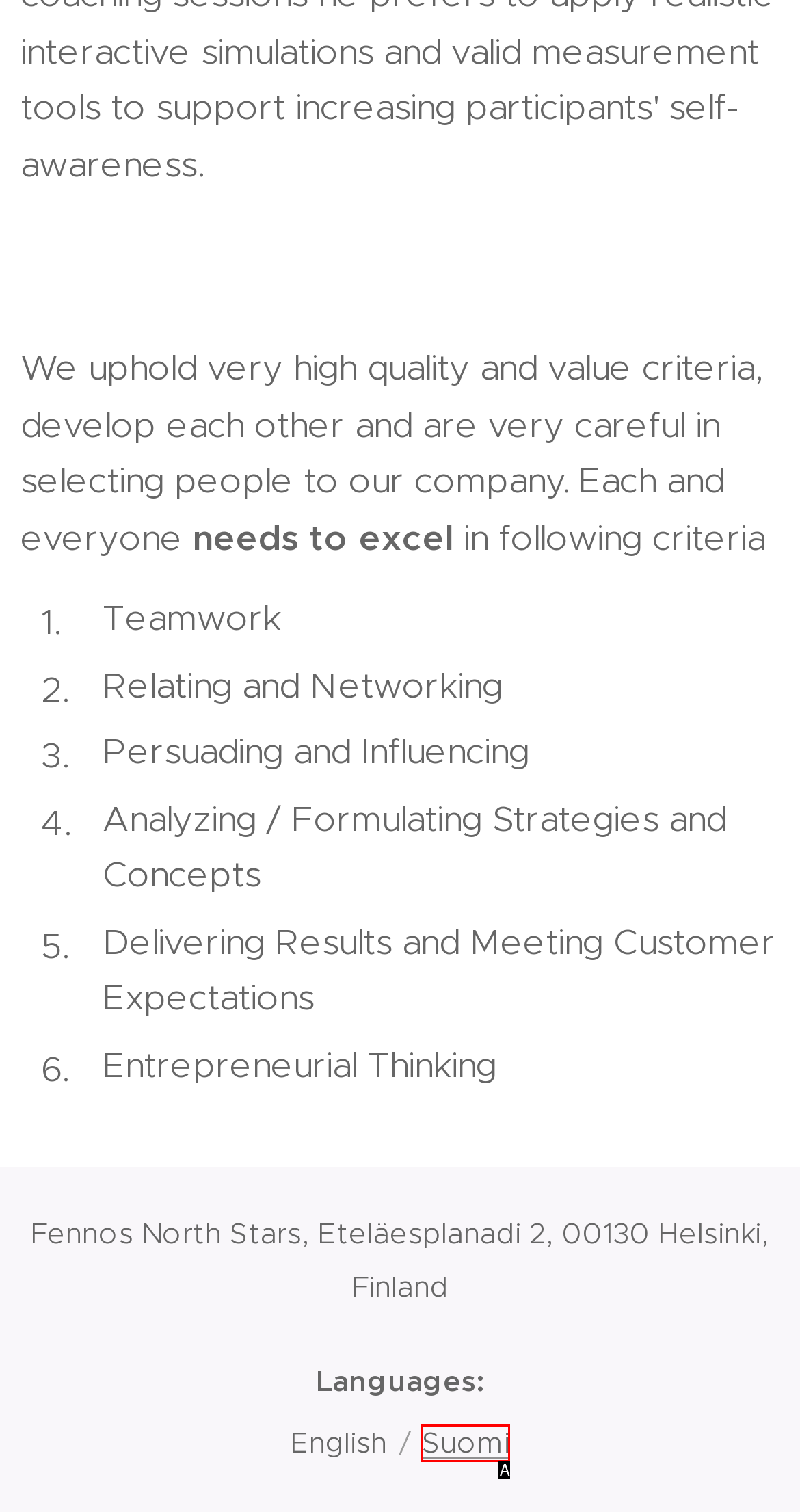Select the letter from the given choices that aligns best with the description: Suomi. Reply with the specific letter only.

A